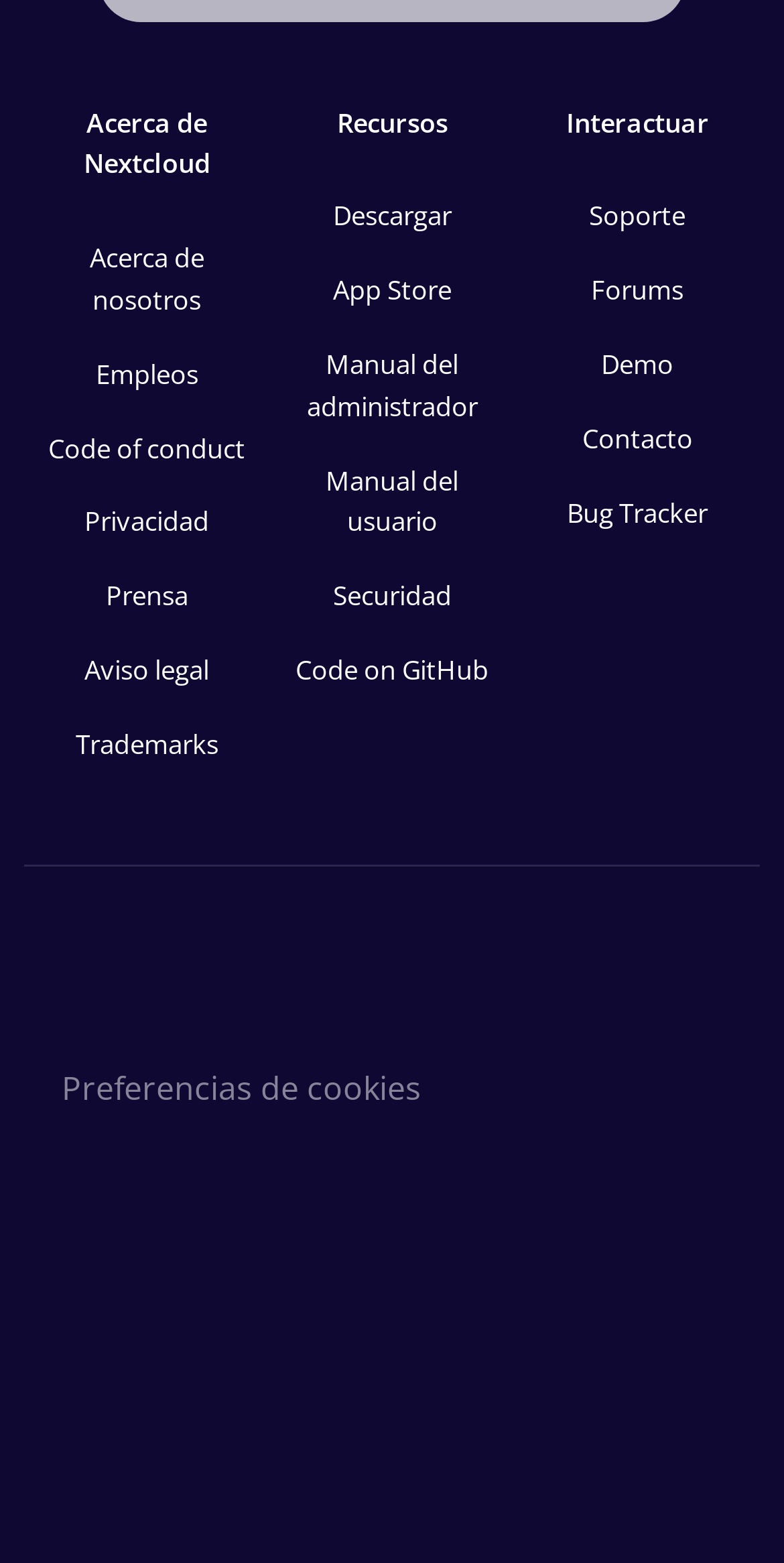Can you specify the bounding box coordinates of the area that needs to be clicked to fulfill the following instruction: "Download Nextcloud"?

[0.344, 0.115, 0.656, 0.162]